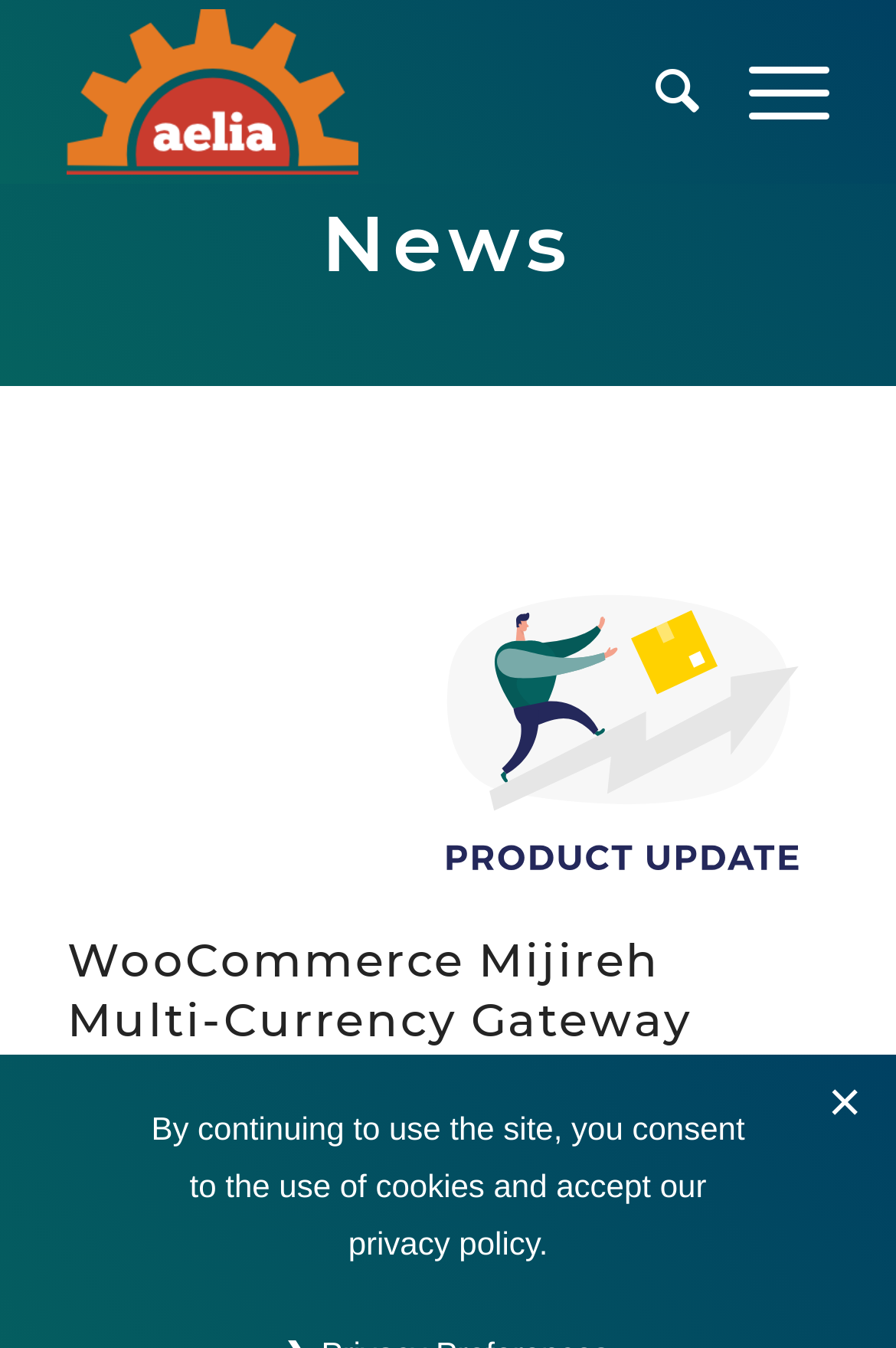Identify and extract the main heading from the webpage.

WooCommerce Mijireh Multi-Currency Gateway 1.2.2.140217